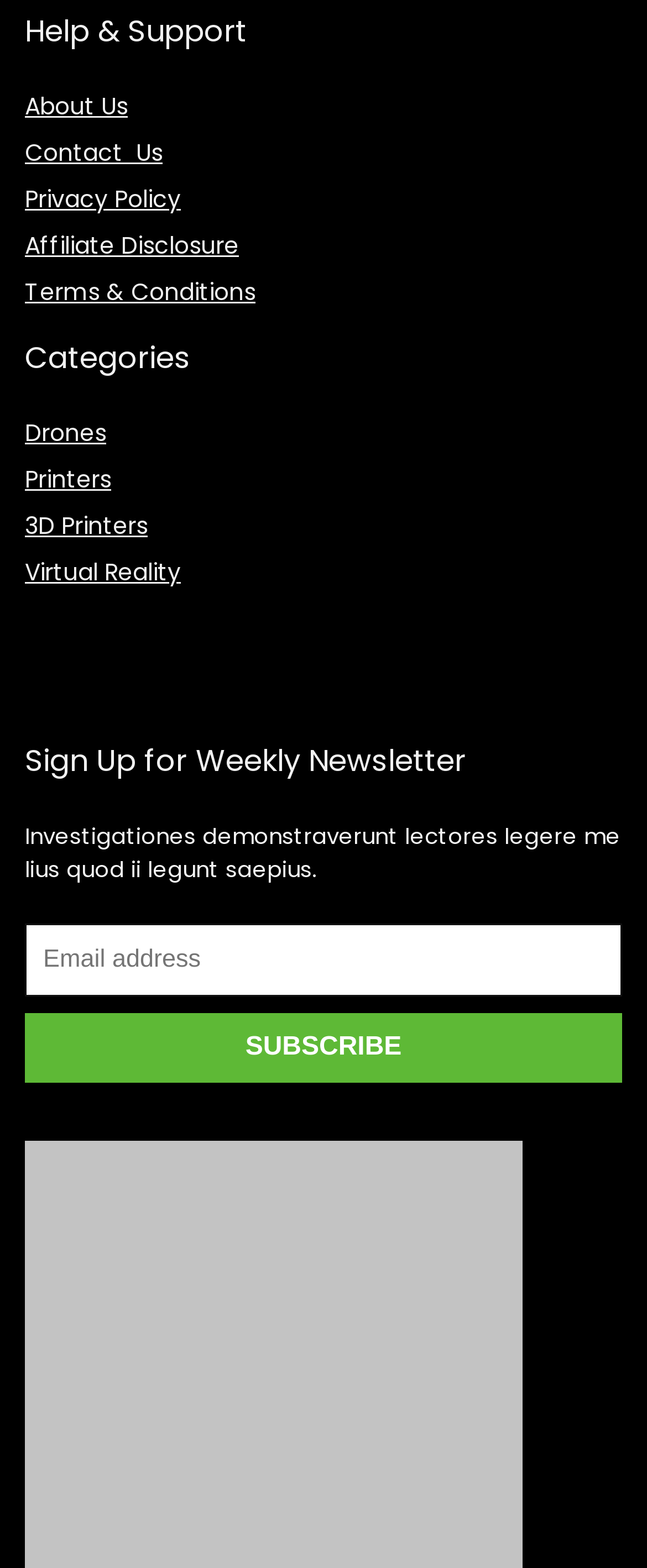Please specify the coordinates of the bounding box for the element that should be clicked to carry out this instruction: "Subscribe to the newsletter". The coordinates must be four float numbers between 0 and 1, formatted as [left, top, right, bottom].

[0.038, 0.646, 0.962, 0.691]